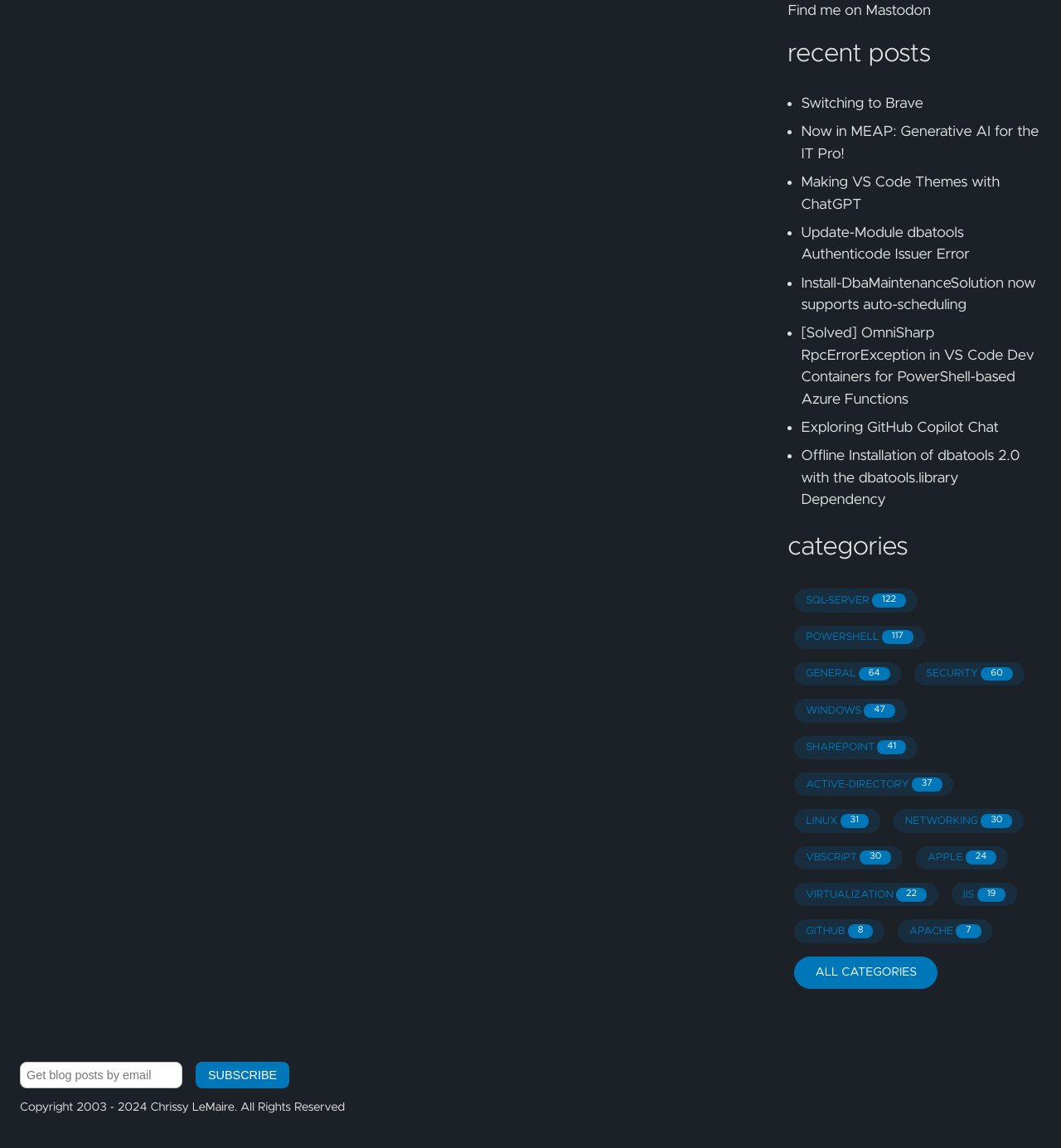Determine the bounding box for the UI element as described: "parent_node: Search name="s"". The coordinates should be represented as four float numbers between 0 and 1, formatted as [left, top, right, bottom].

None